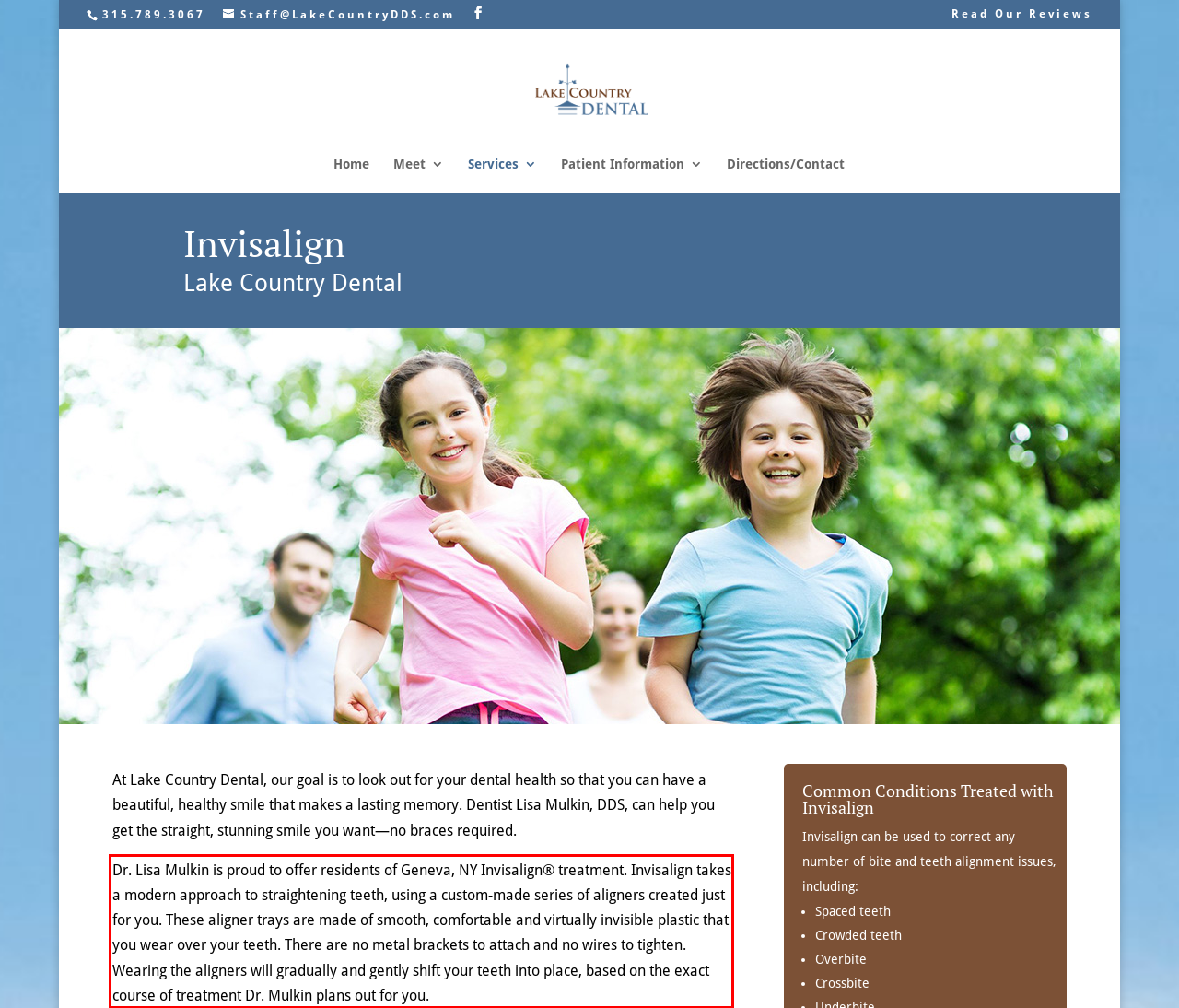Review the screenshot of the webpage and recognize the text inside the red rectangle bounding box. Provide the extracted text content.

Dr. Lisa Mulkin is proud to offer residents of Geneva, NY Invisalign® treatment. Invisalign takes a modern approach to straightening teeth, using a custom-made series of aligners created just for you. These aligner trays are made of smooth, comfortable and virtually invisible plastic that you wear over your teeth. There are no metal brackets to attach and no wires to tighten. Wearing the aligners will gradually and gently shift your teeth into place, based on the exact course of treatment Dr. Mulkin plans out for you.